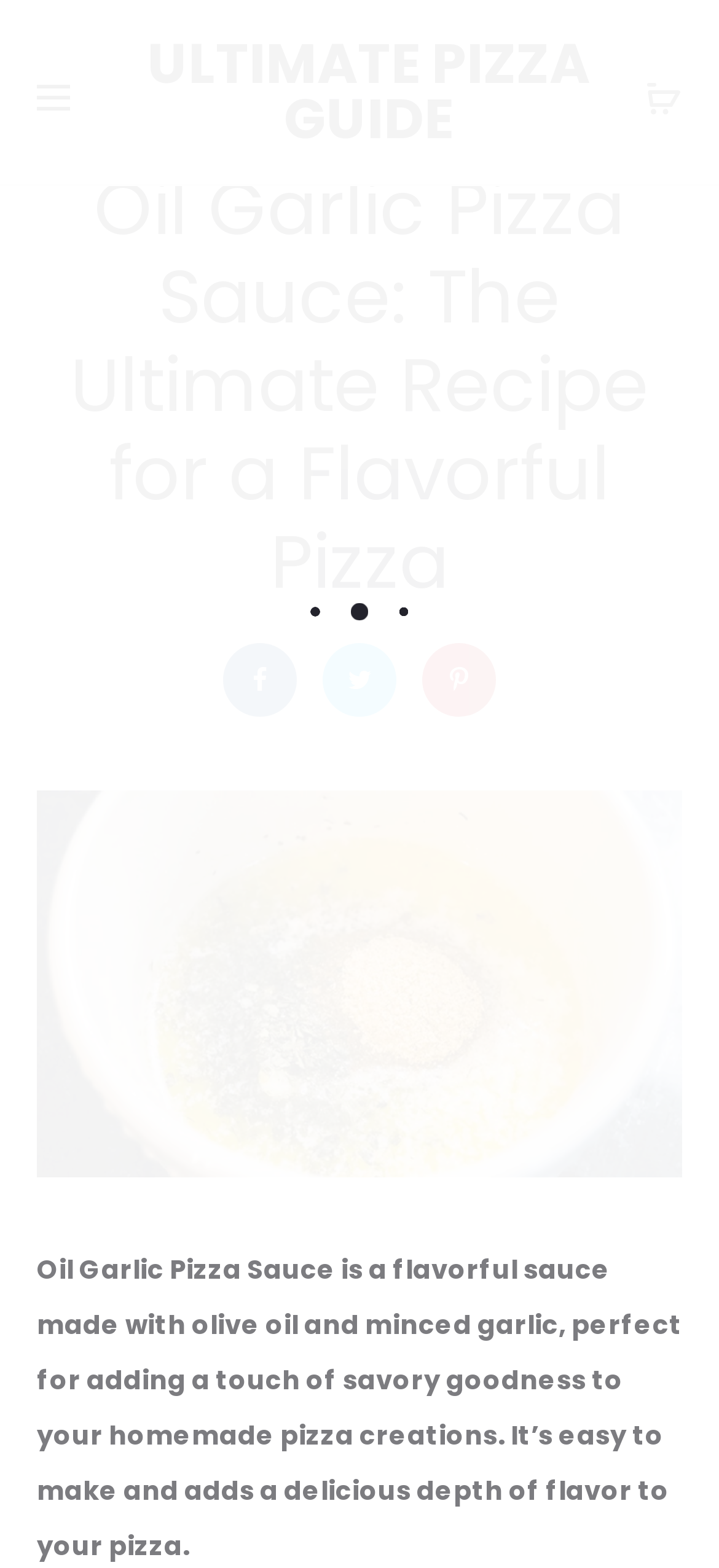What is the tone of the webpage?
Based on the image, answer the question with a single word or brief phrase.

Informative